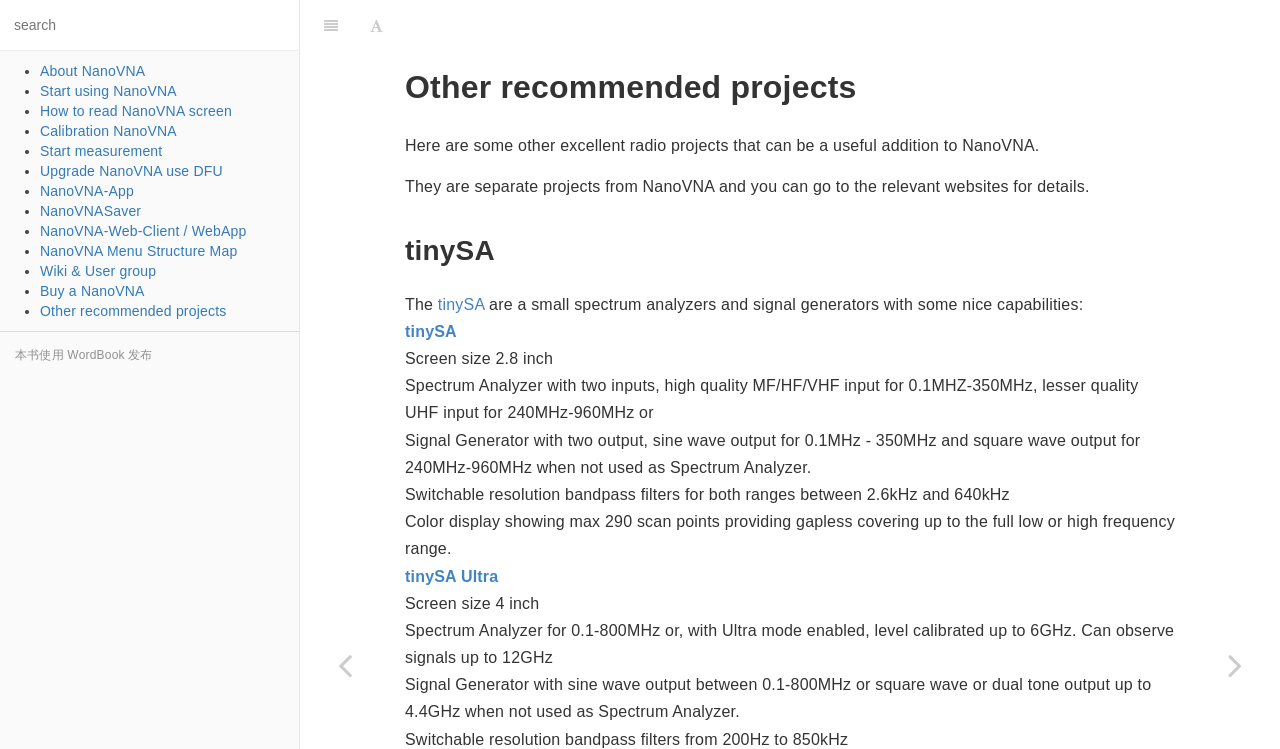Please determine the bounding box coordinates of the clickable area required to carry out the following instruction: "Explore other recommended projects". The coordinates must be four float numbers between 0 and 1, represented as [left, top, right, bottom].

[0.531, 0.019, 0.737, 0.048]